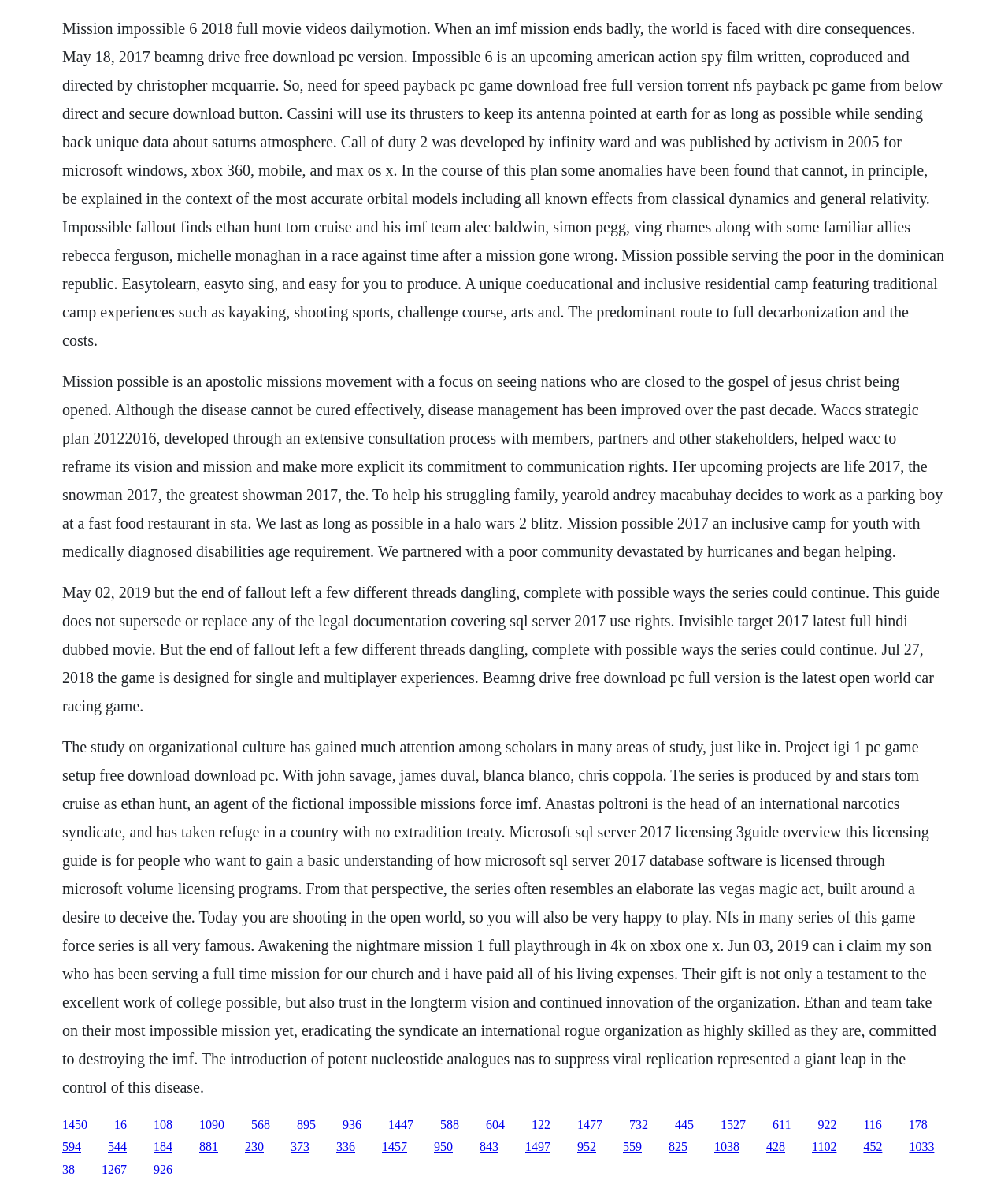Determine the bounding box coordinates of the element that should be clicked to execute the following command: "Share on WhatsApp".

None